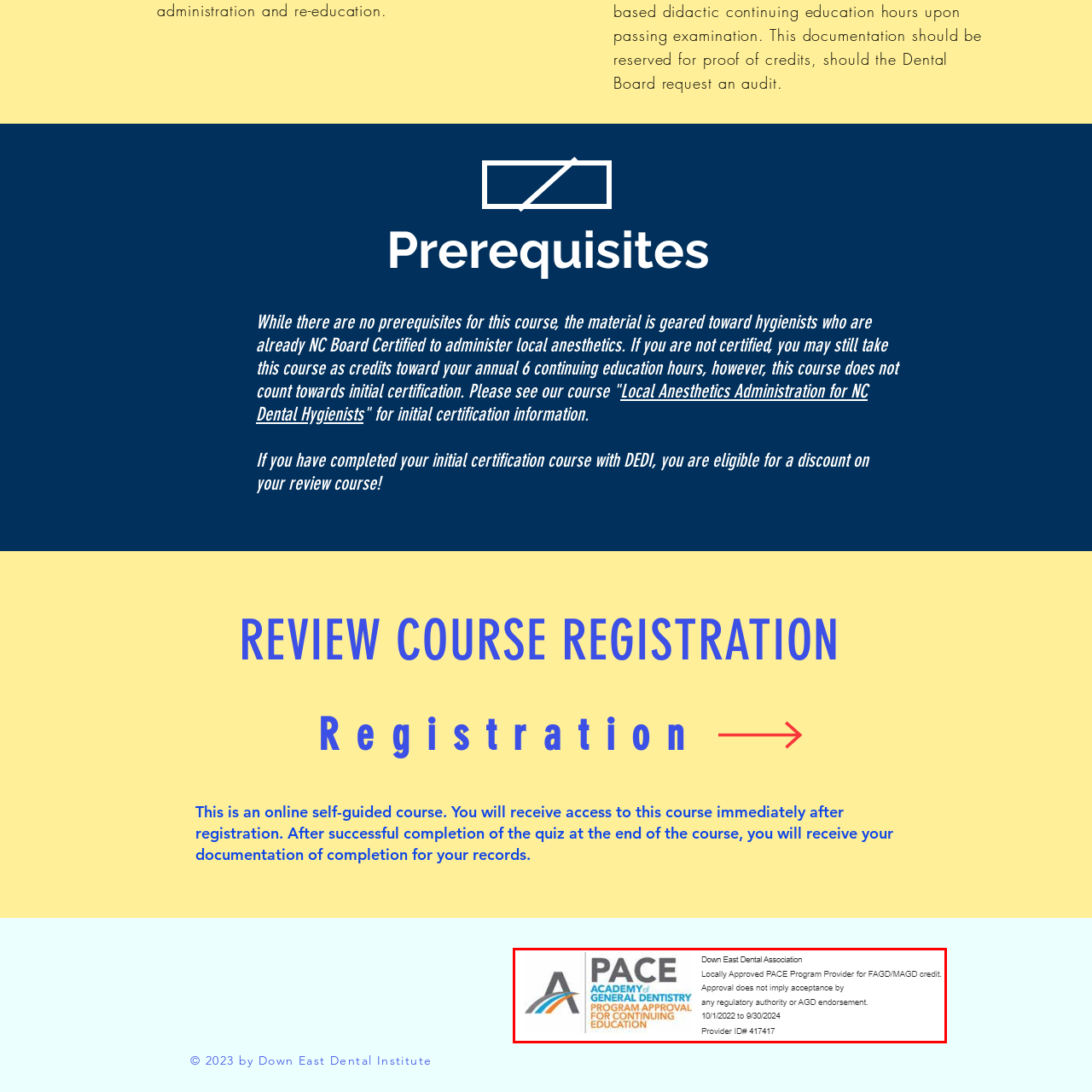Review the part of the image encased in the red box and give an elaborate answer to the question posed: What is the time frame for this accreditation?

The time frame for this accreditation is specified in the image, indicating that it is valid from October 1, 2022, to September 30, 2024. This information is important for understanding the duration of the accreditation.